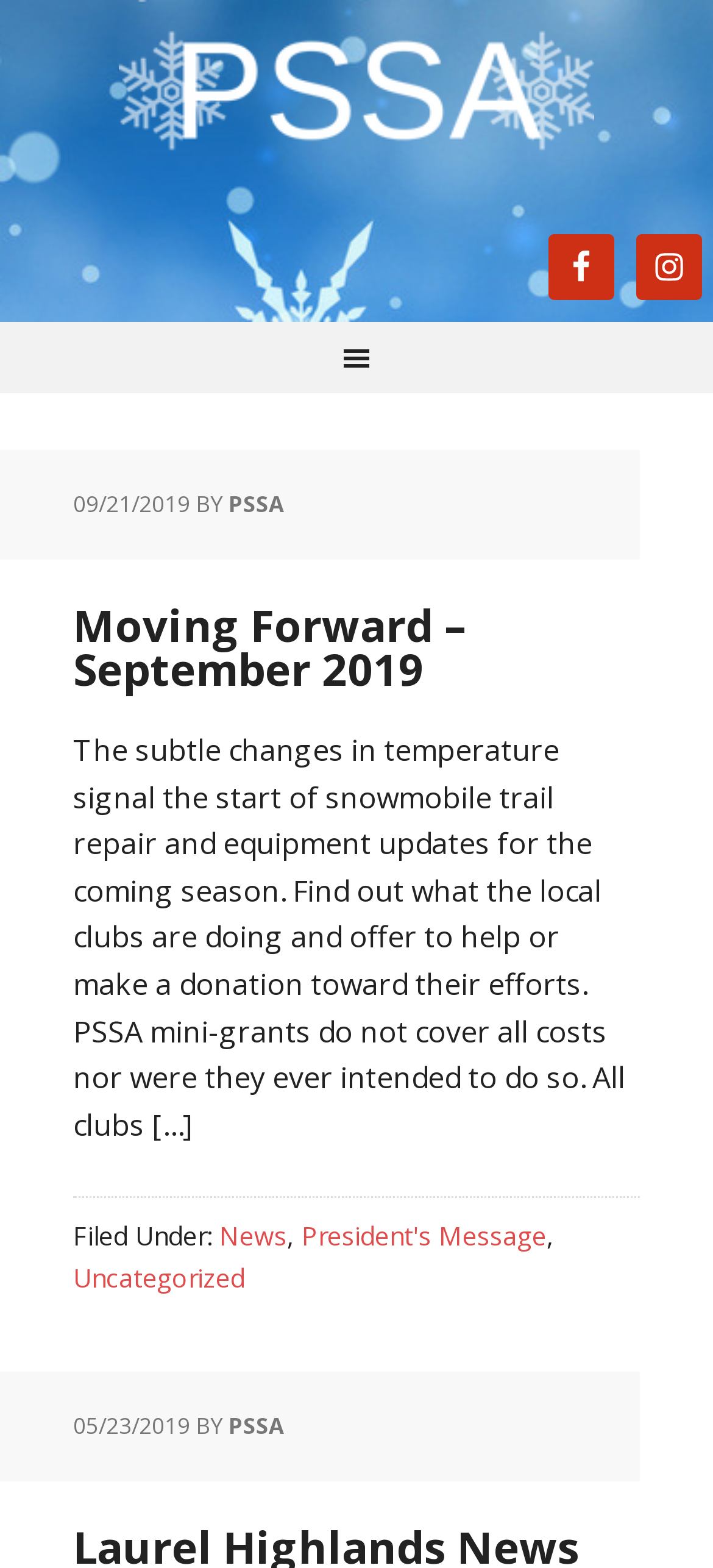What is the purpose of the local clubs mentioned in the article?
Ensure your answer is thorough and detailed.

I found the answer by reading the article content, where it says 'The subtle changes in temperature signal the start of snowmobile trail repair and equipment updates for the coming season. Find out what the local clubs are doing and offer to help or make a donation toward their efforts.' The purpose of the local clubs is to do trail repair and equipment updates.